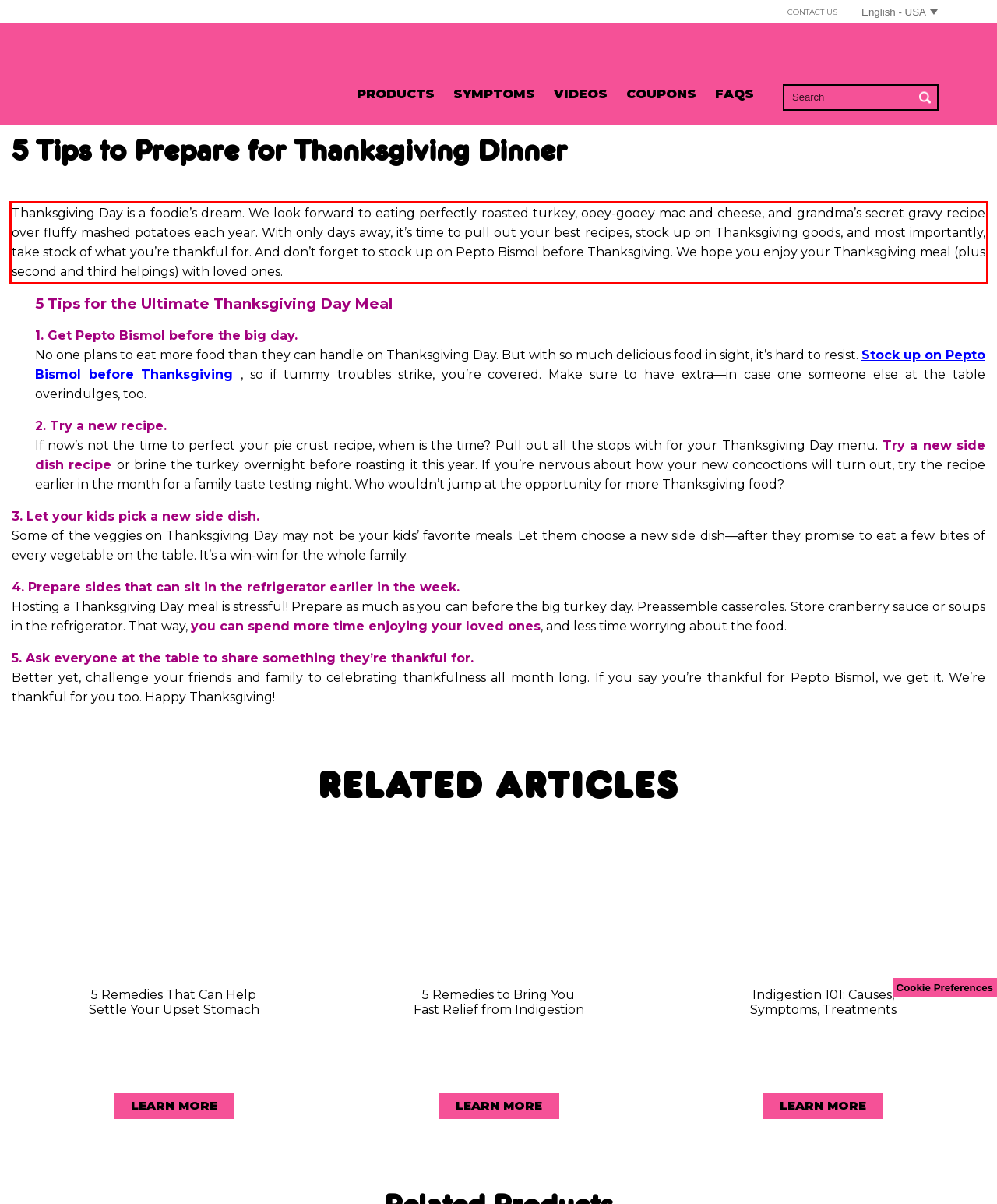Examine the screenshot of the webpage, locate the red bounding box, and generate the text contained within it.

Thanksgiving Day is a foodie’s dream. We look forward to eating perfectly roasted turkey, ooey-gooey mac and cheese, and grandma’s secret gravy recipe over fluffy mashed potatoes each year. With only days away, it’s time to pull out your best recipes, stock up on Thanksgiving goods, and most importantly, take stock of what you’re thankful for. And don’t forget to stock up on Pepto Bismol before Thanksgiving. We hope you enjoy your Thanksgiving meal (plus second and third helpings) with loved ones.